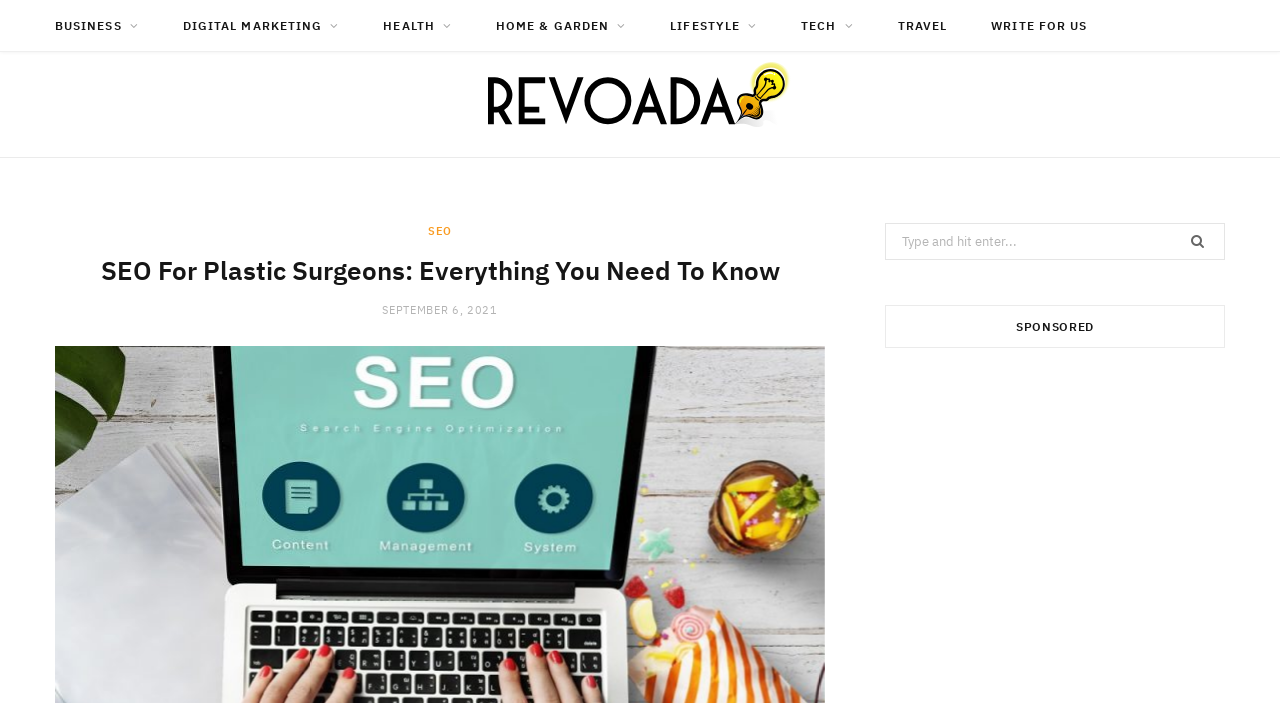Construct a comprehensive description capturing every detail on the webpage.

The webpage is about SEO for plastic surgeons, with a focus on providing information and resources for those in the field. At the top of the page, there is a navigation menu with seven links: BUSINESS, DIGITAL MARKETING, HEALTH, HOME & GARDEN, LIFESTYLE, TECH, and TRAVEL, followed by a link to WRITE FOR US. 

Below the navigation menu, there is a logo for Revoada, which is an image with a link to the SEO page. To the right of the logo, there is a heading that reads "SEO For Plastic Surgeons: Everything You Need To Know". 

Underneath the heading, there is a link to the date "SEPTEMBER 6, 2021". On the right side of the page, there is a search bar with a button and a label that says "Search for:". 

Further down the page, there is a heading that reads "SPONSORED", which suggests that there may be sponsored content or advertisements on the page. Overall, the page appears to be a resource for plastic surgeons looking to improve their online presence through SEO.